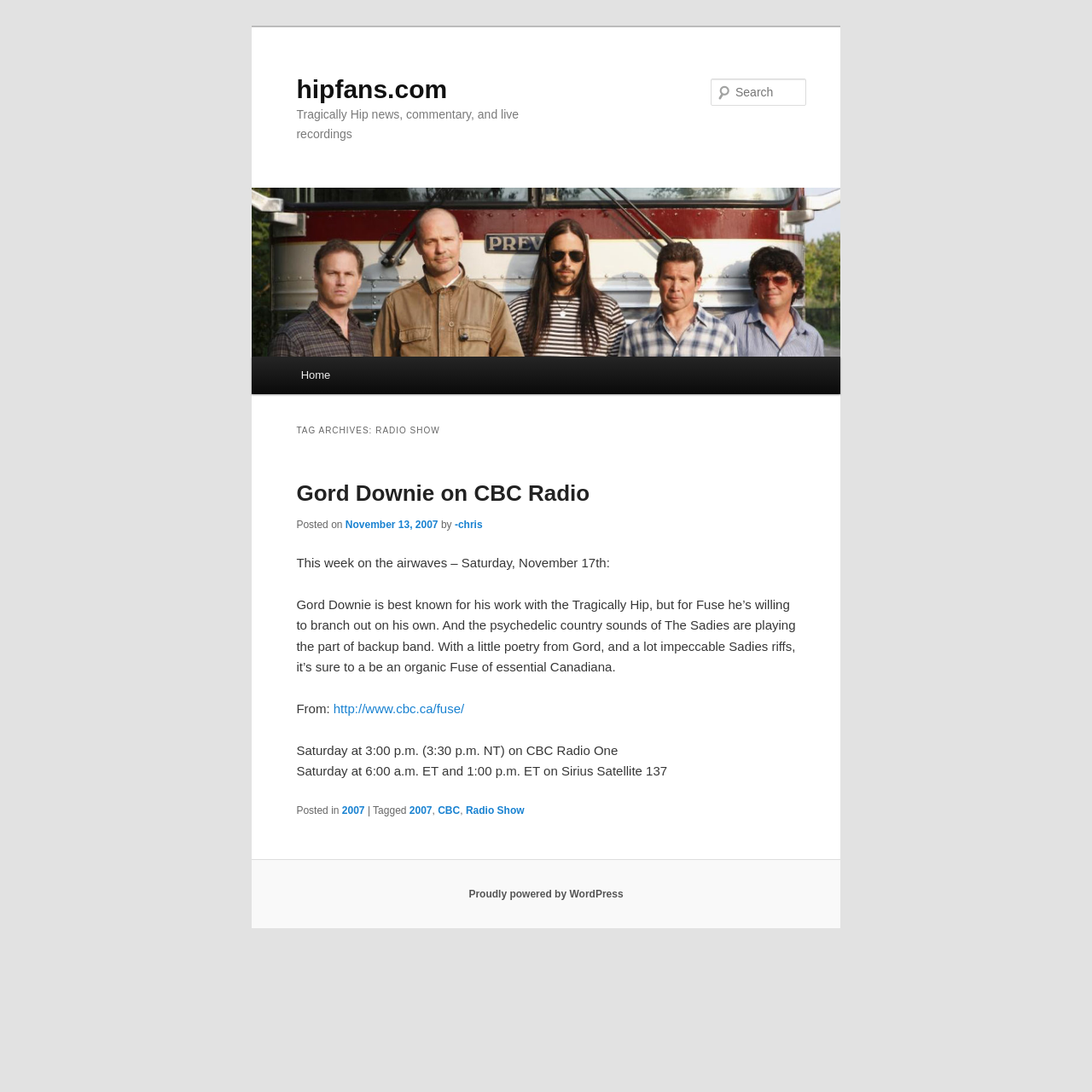What is the platform that broadcasts the radio show?
Answer the question with a thorough and detailed explanation.

I determined the answer by looking at the text element with the text 'CBC Radio One' which is located within the article section of the webpage, indicating that it is the platform that broadcasts the radio show.